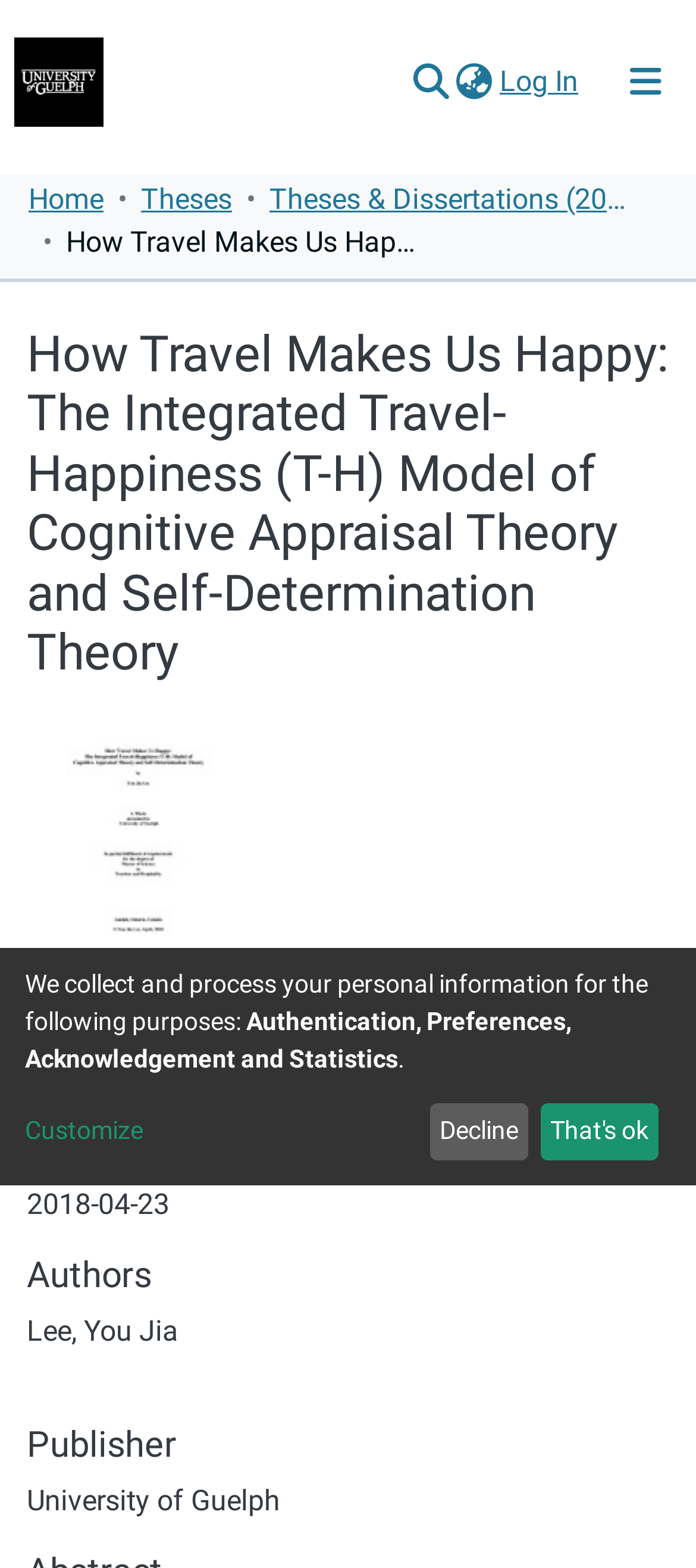Please specify the coordinates of the bounding box for the element that should be clicked to carry out this instruction: "View thesis files". The coordinates must be four float numbers between 0 and 1, formatted as [left, top, right, bottom].

[0.038, 0.677, 0.764, 0.698]